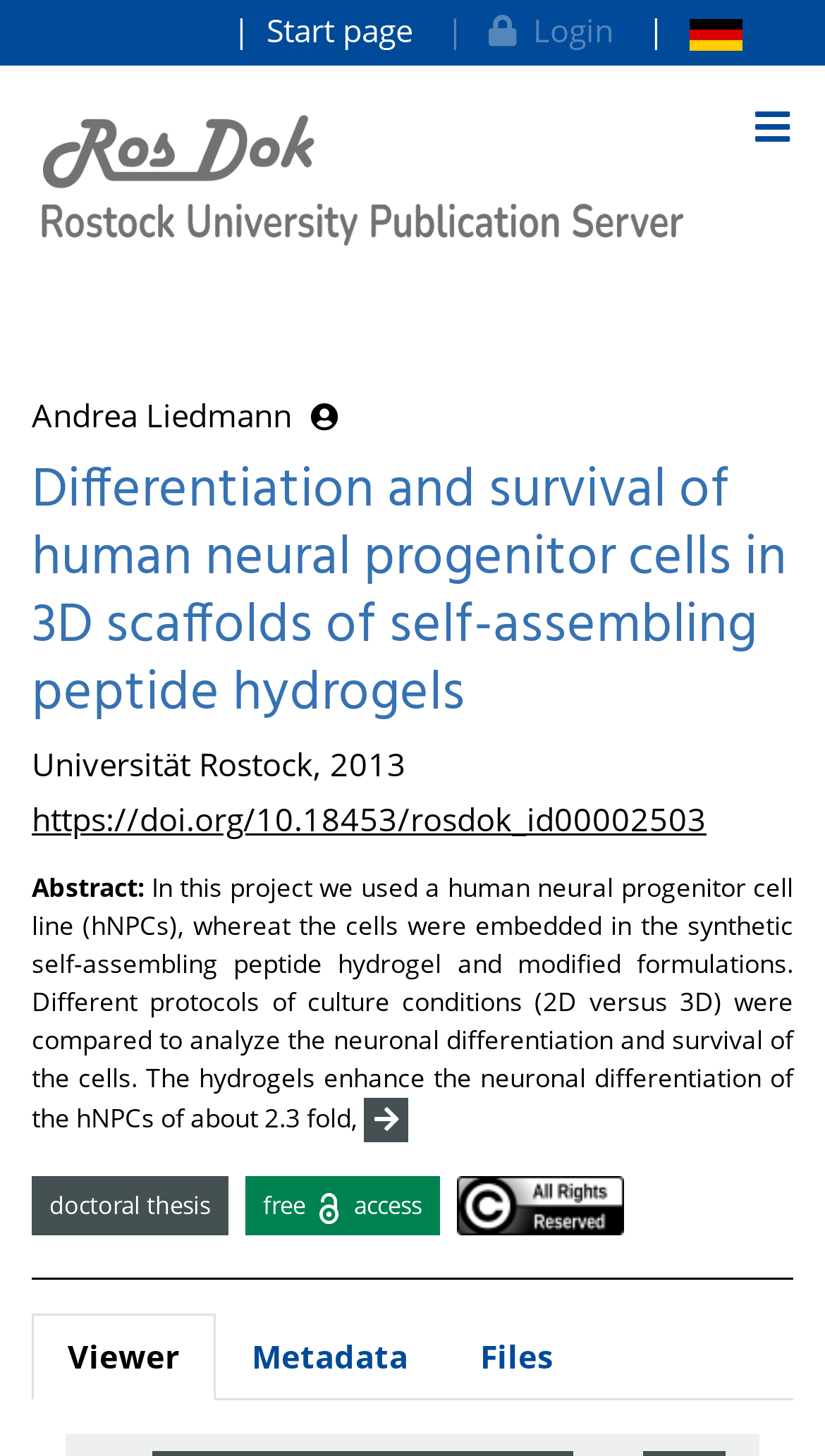Answer in one word or a short phrase: 
What is the type of document?

doctoral thesis